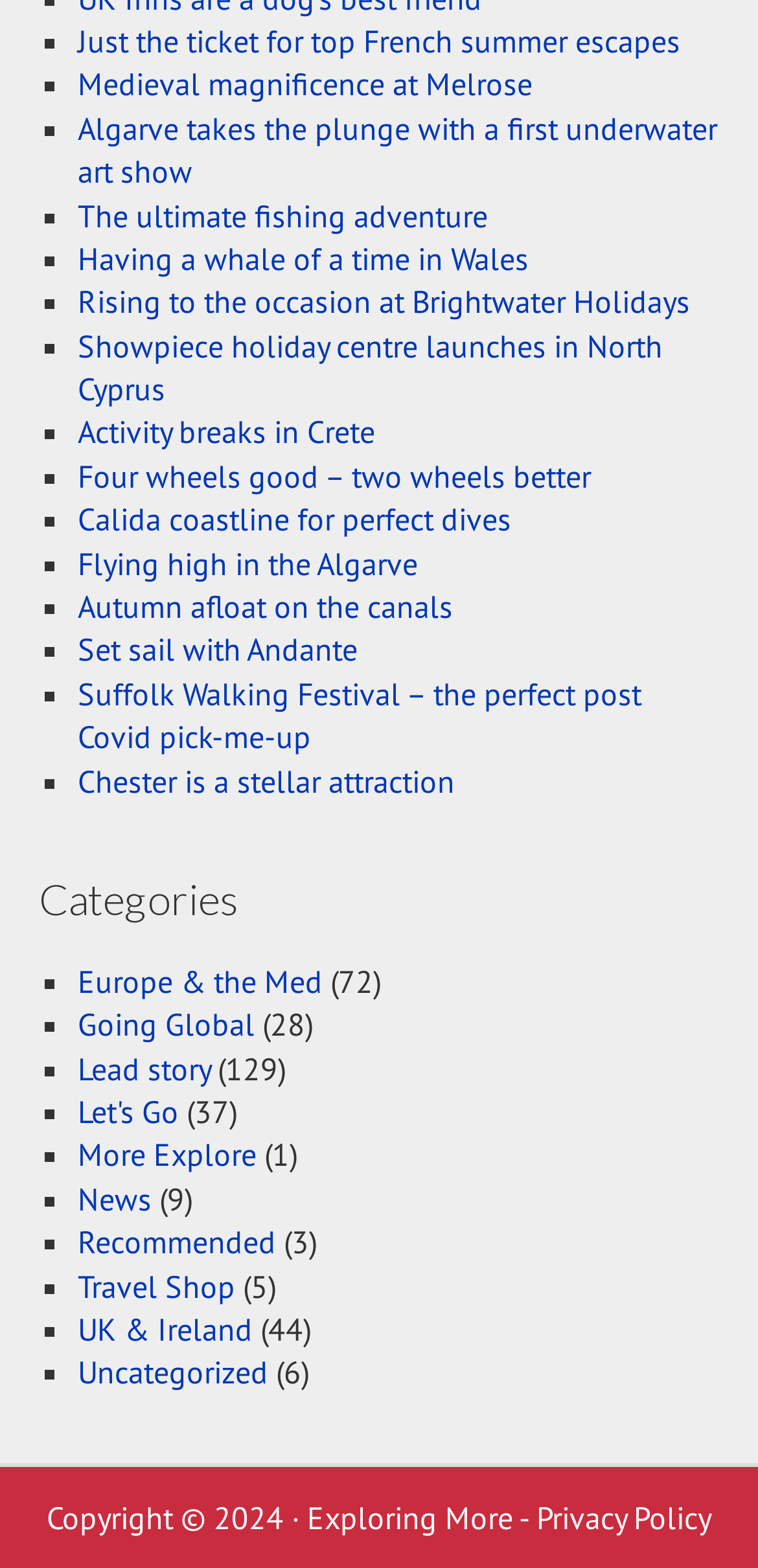Determine the coordinates of the bounding box for the clickable area needed to execute this instruction: "Learn about UK & Ireland".

[0.103, 0.835, 0.333, 0.86]